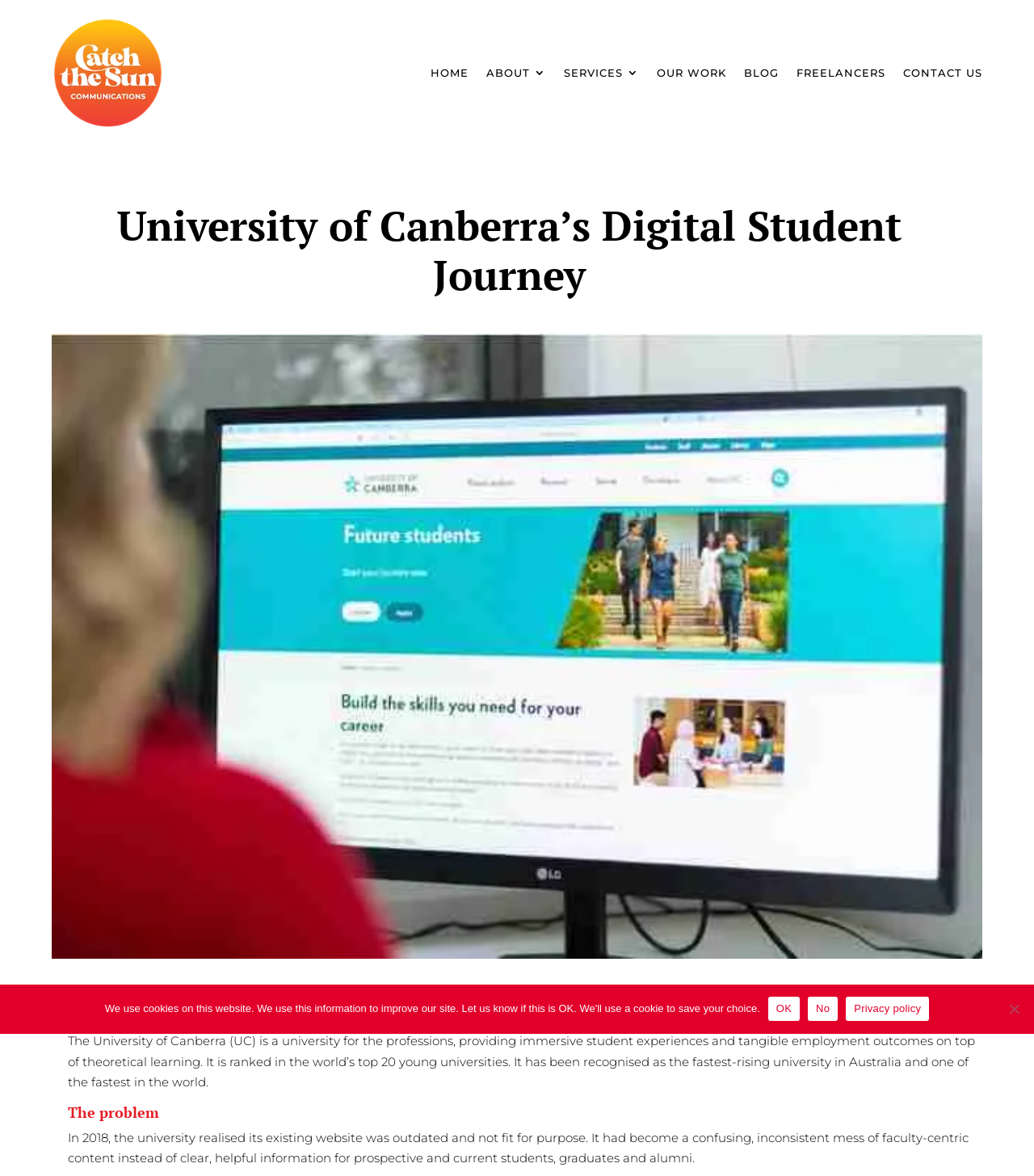Please give a succinct answer using a single word or phrase:
What is the name of the university?

University of Canberra